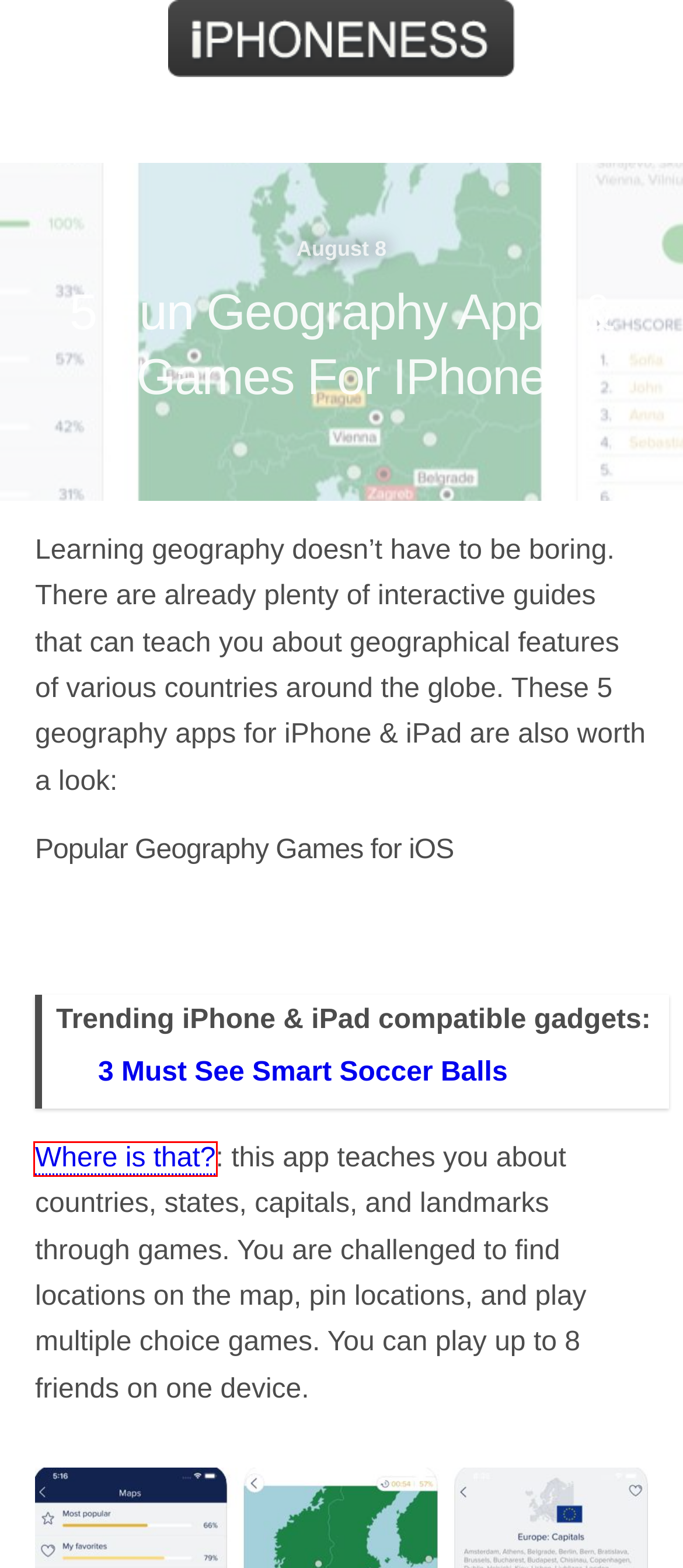You are presented with a screenshot of a webpage containing a red bounding box around an element. Determine which webpage description best describes the new webpage after clicking on the highlighted element. Here are the candidates:
A. 3 Must See Smart Soccer Balls -
B. geography Archives - iPhoneNess
C. ‎Where is that? on the App Store
D. ‎GeoExpert - Learn Geography on the App Store
E. Latest iPhone News, iPhone Accessories, and Top iOS Apps - iPhoneness.com
F. ‎World Map Challenge! Geography on the App Store
G. 5 Vegan Food Finder Apps for iPhone -
H. iPhone Apps Coverage - iPhoneNess

C